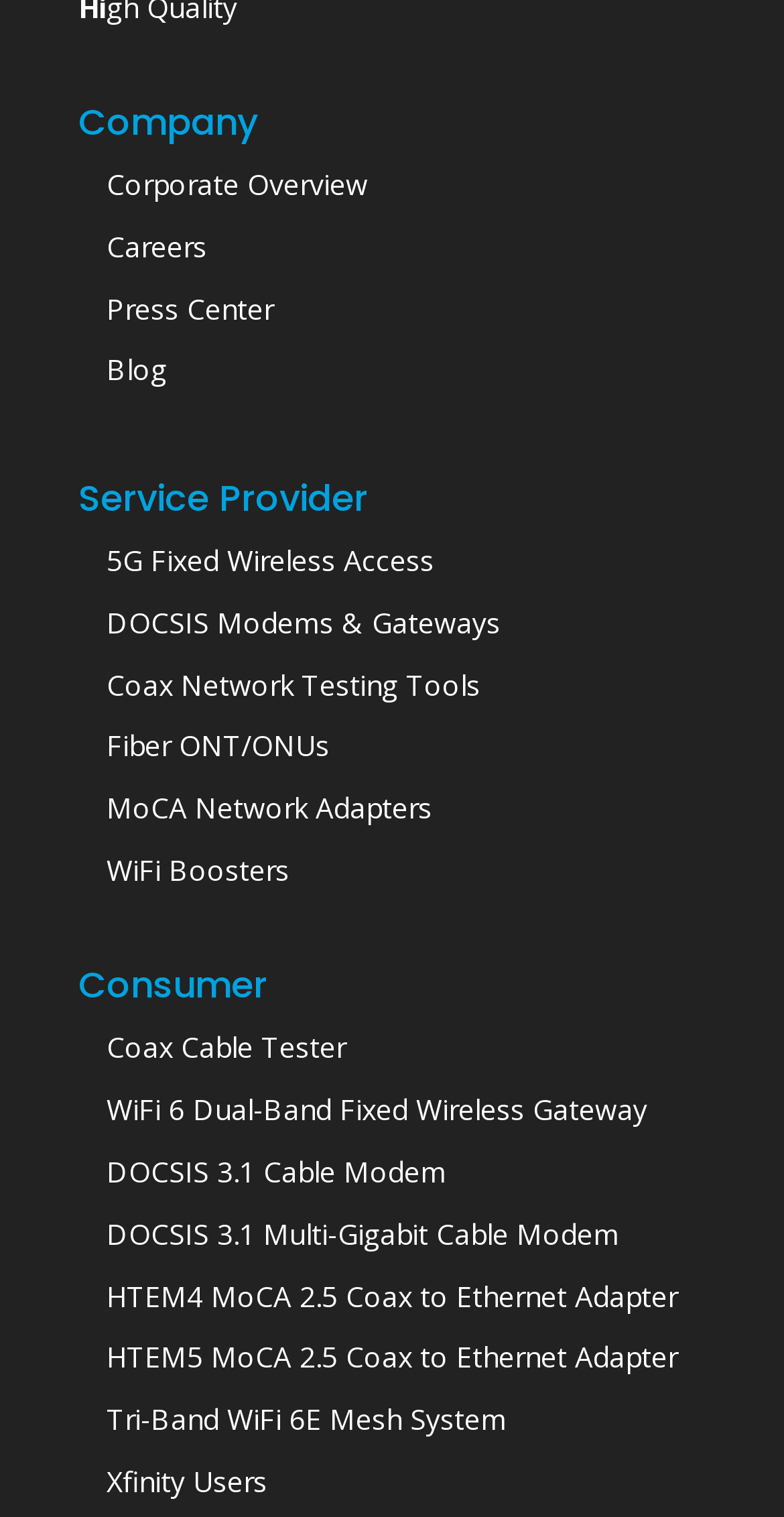Using a single word or phrase, answer the following question: 
What is the company section about?

Corporate Overview